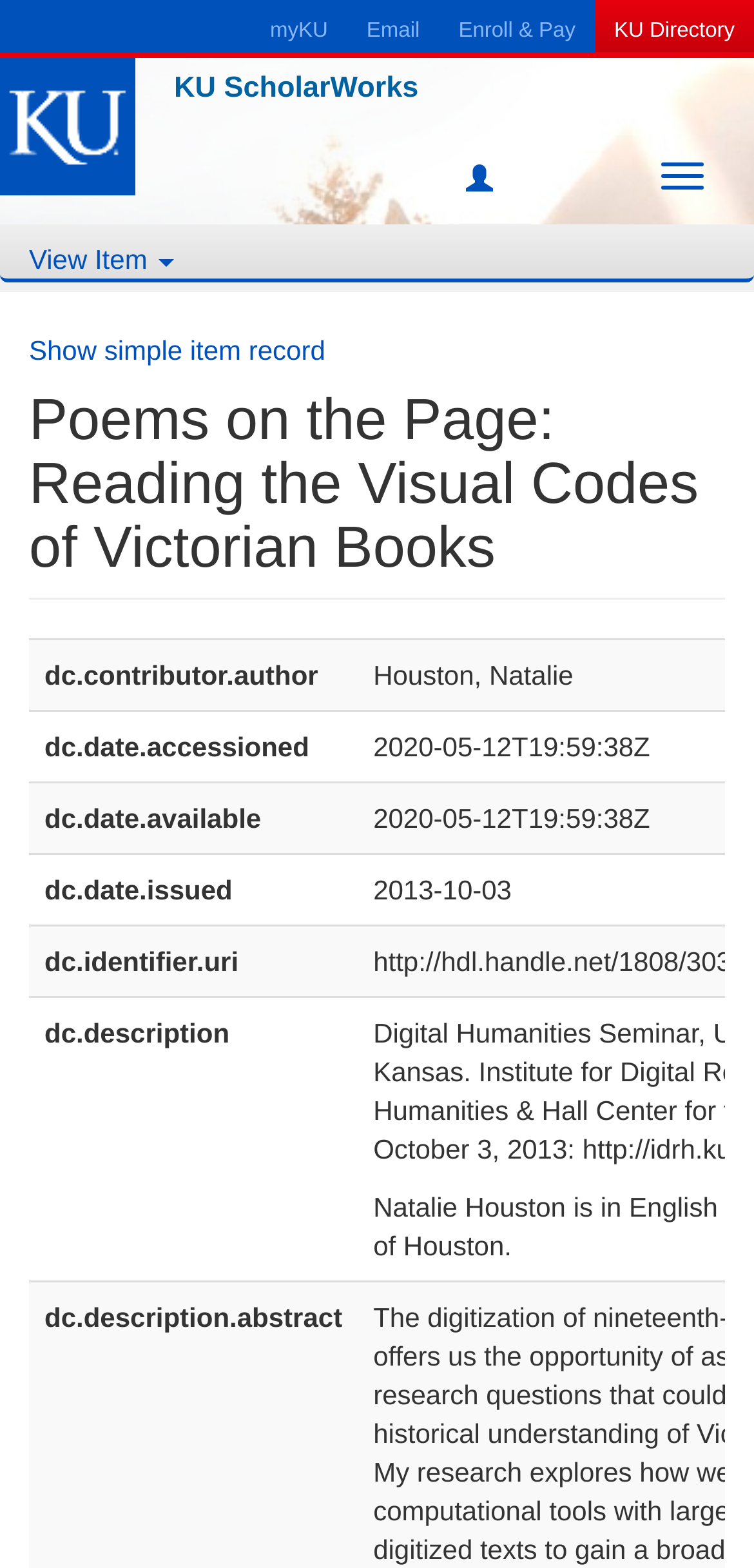Respond with a single word or short phrase to the following question: 
What is the purpose of the 'View Item' button?

View item details